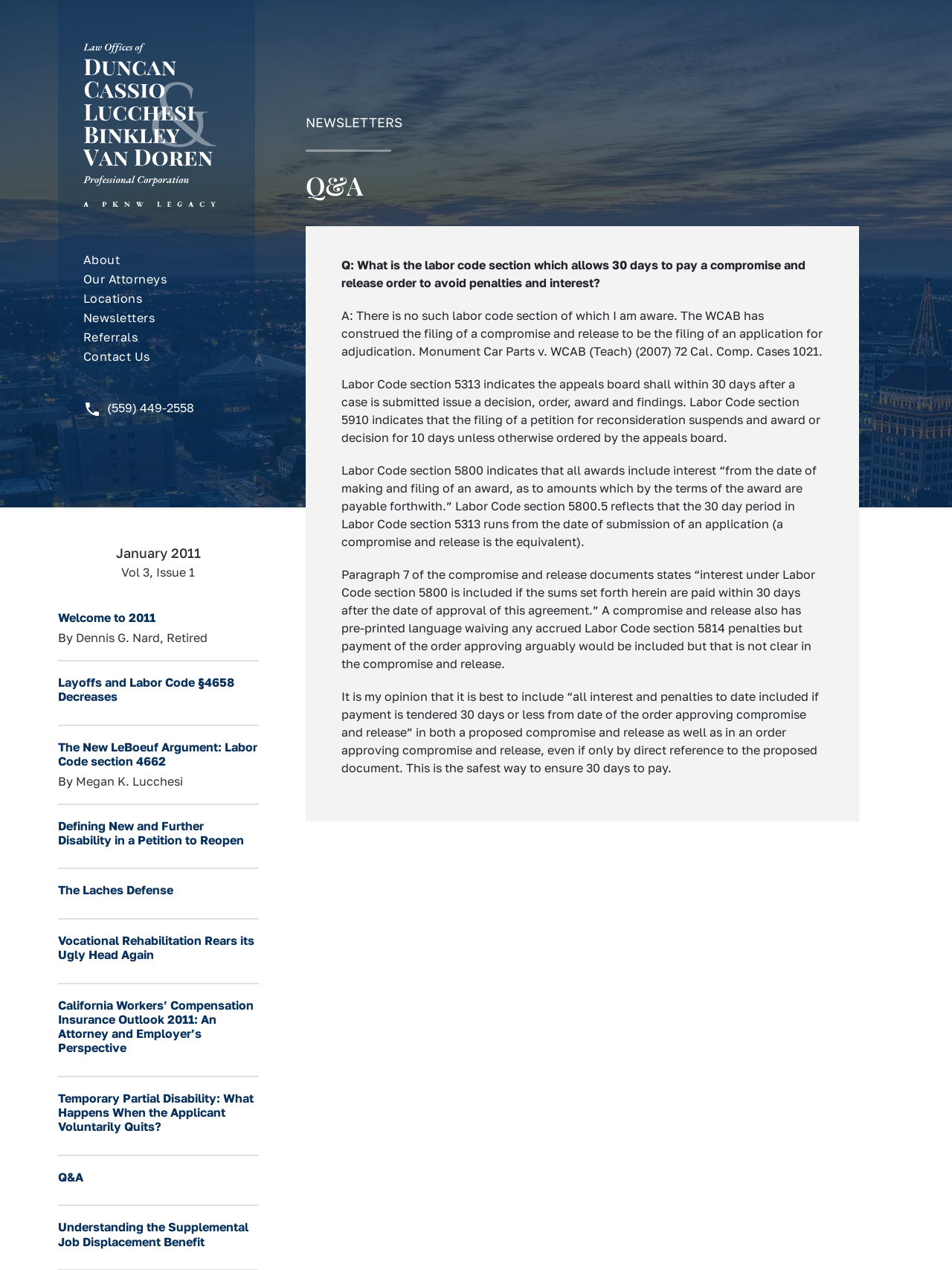Based on the image, please elaborate on the answer to the following question:
What is the name of the law firm?

I found the name of the law firm by looking at the heading element at the top of the webpage, which contains the text 'Law Offices of Duncan, Cassio, Lucchesi, Binkley & Van Doren - Professional Corporation'.